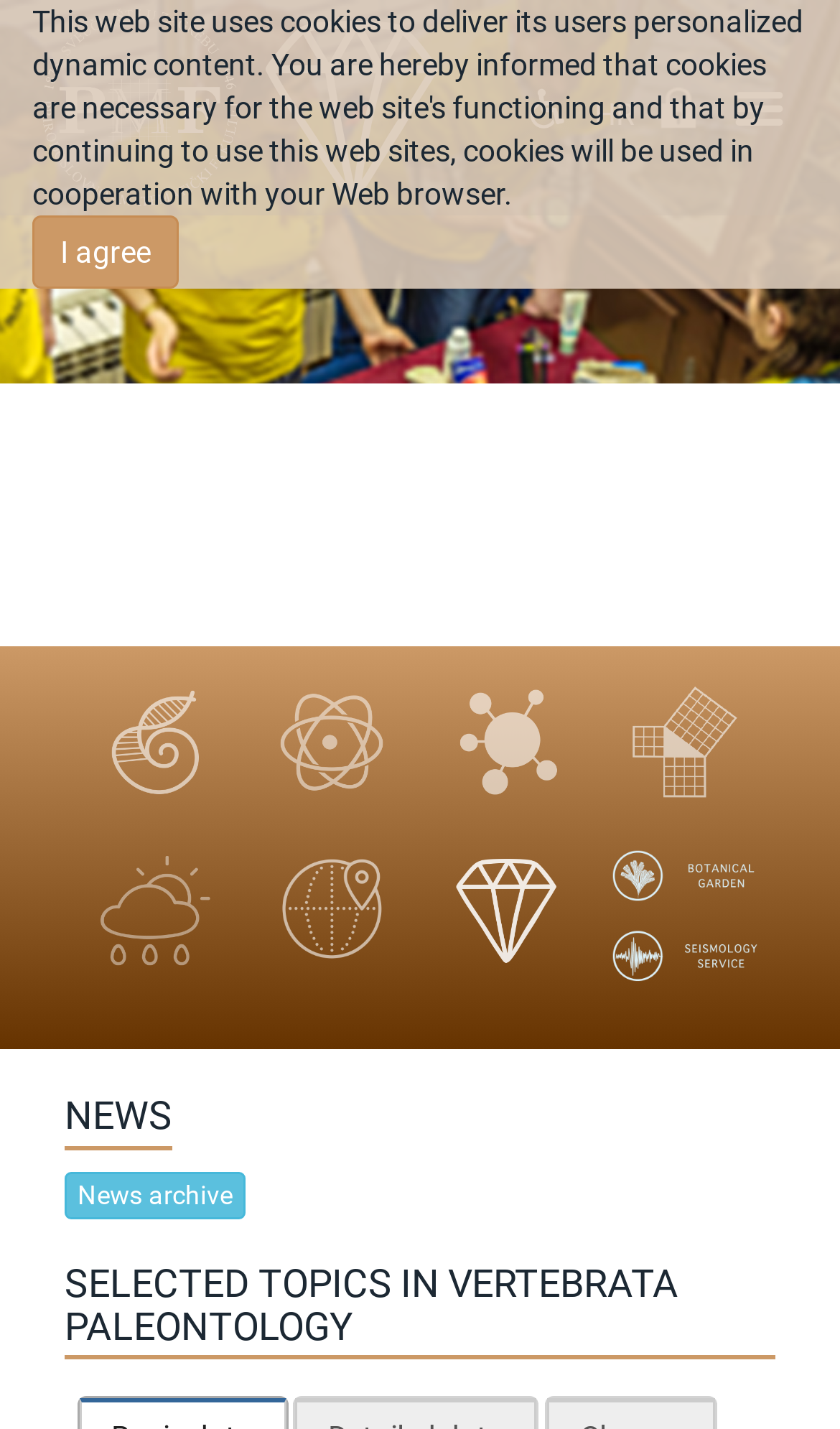Provide the bounding box coordinates of the HTML element described by the text: "parent_node: Pristupačnost".

[0.846, 0.041, 0.962, 0.109]